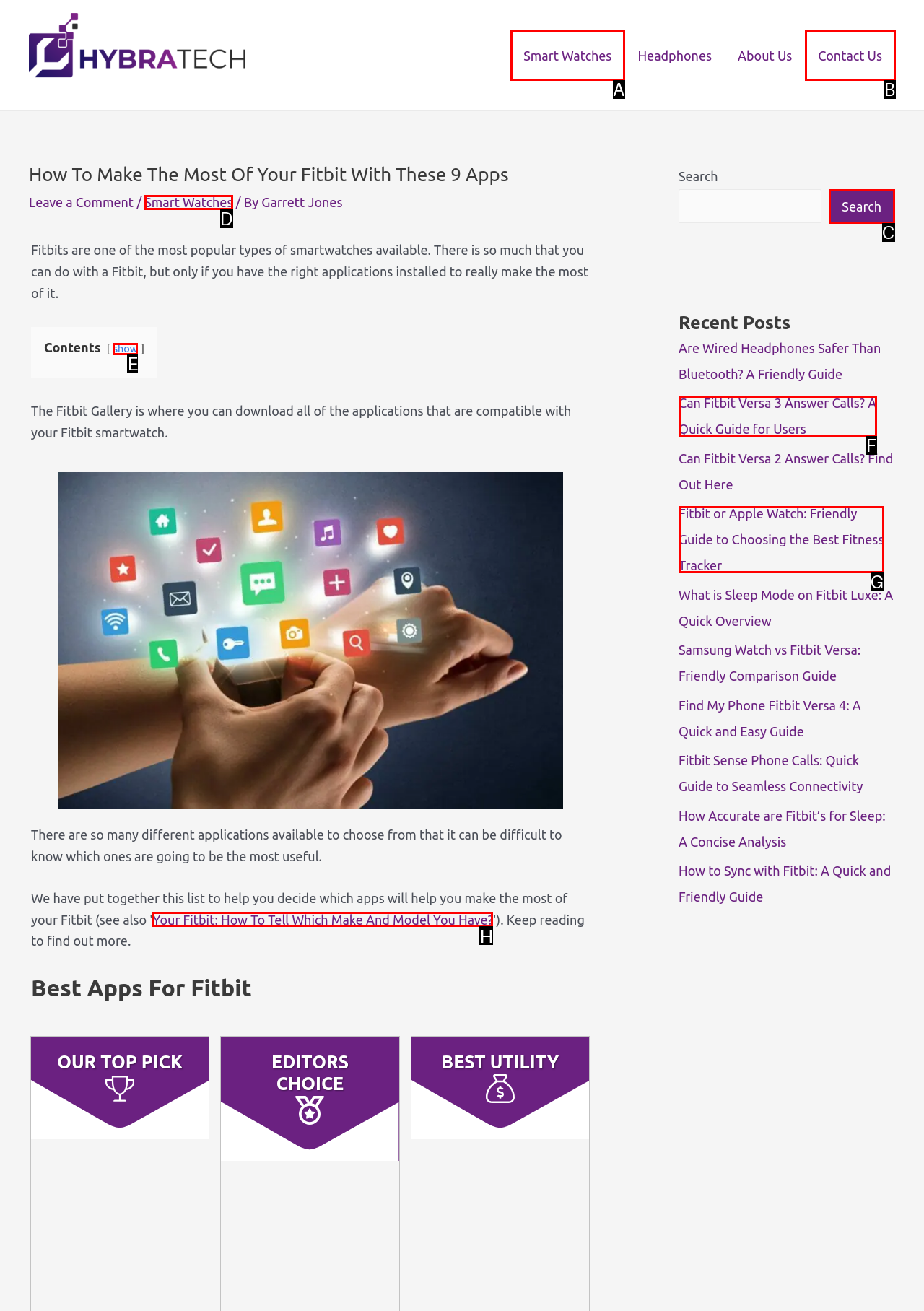Select the option that matches this description: Smart Watches
Answer by giving the letter of the chosen option.

A